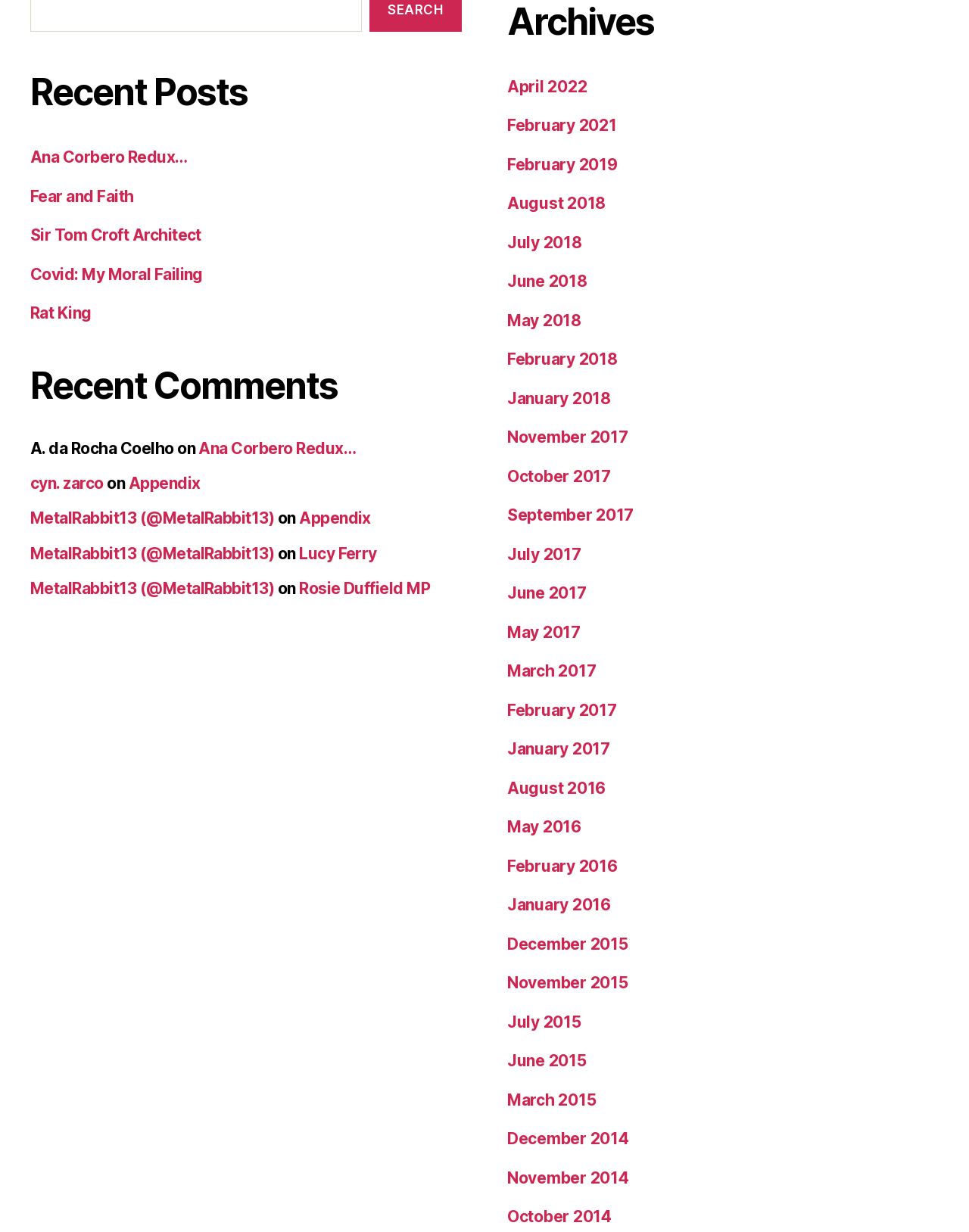Answer the question with a brief word or phrase:
What is the earliest archive month listed?

December 2014